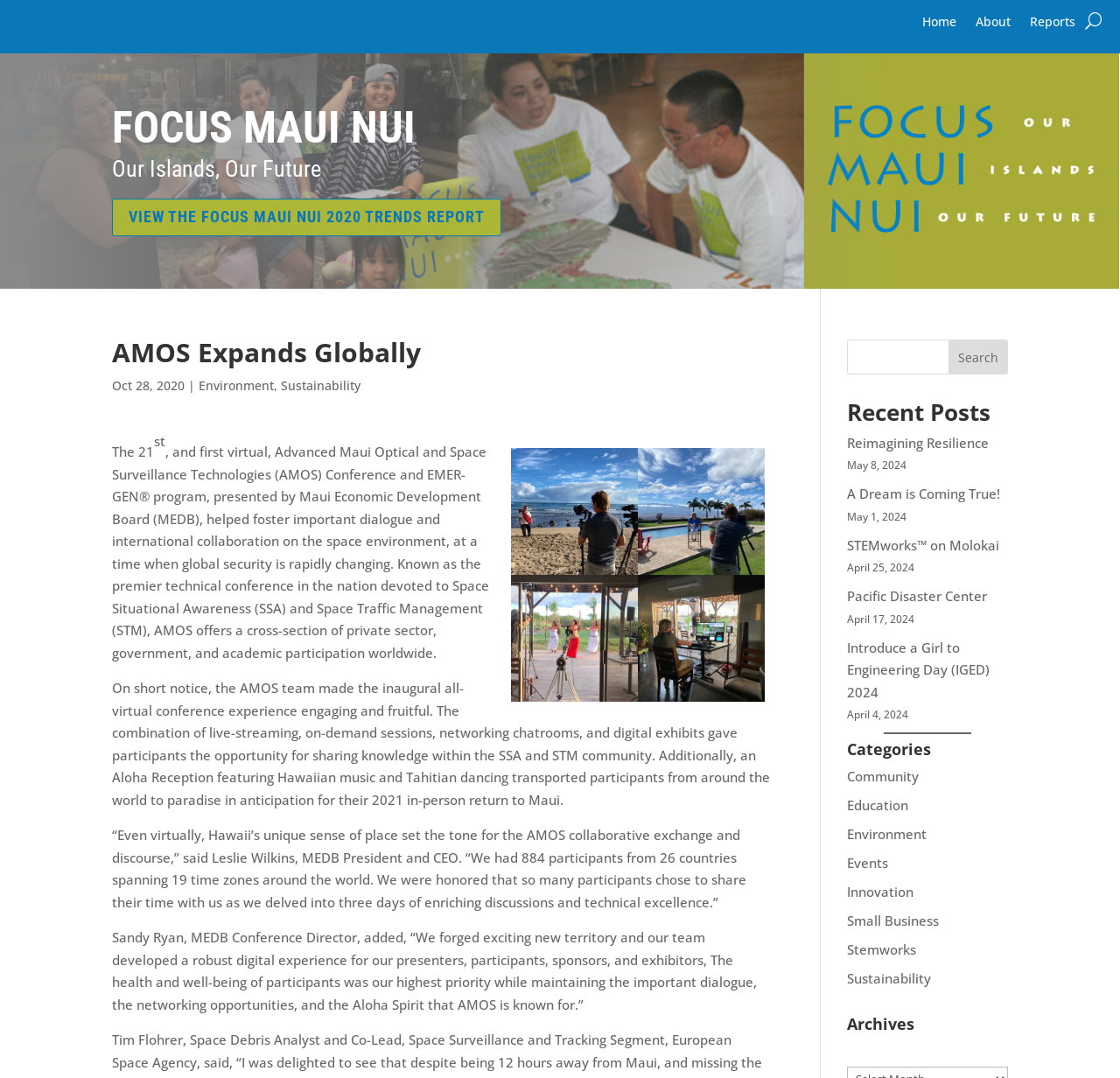Identify the text that serves as the heading for the webpage and generate it.

FOCUS MAUI NUI